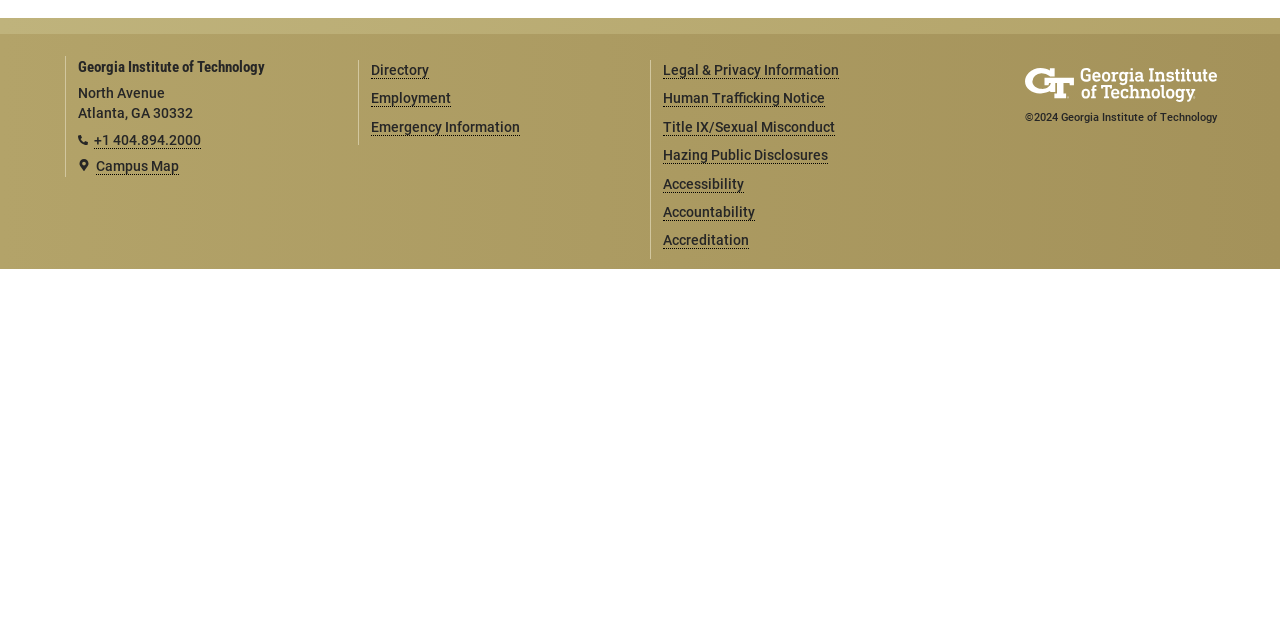Please provide the bounding box coordinate of the region that matches the element description: Employment. Coordinates should be in the format (top-left x, top-left y, bottom-right x, bottom-right y) and all values should be between 0 and 1.

[0.289, 0.141, 0.352, 0.168]